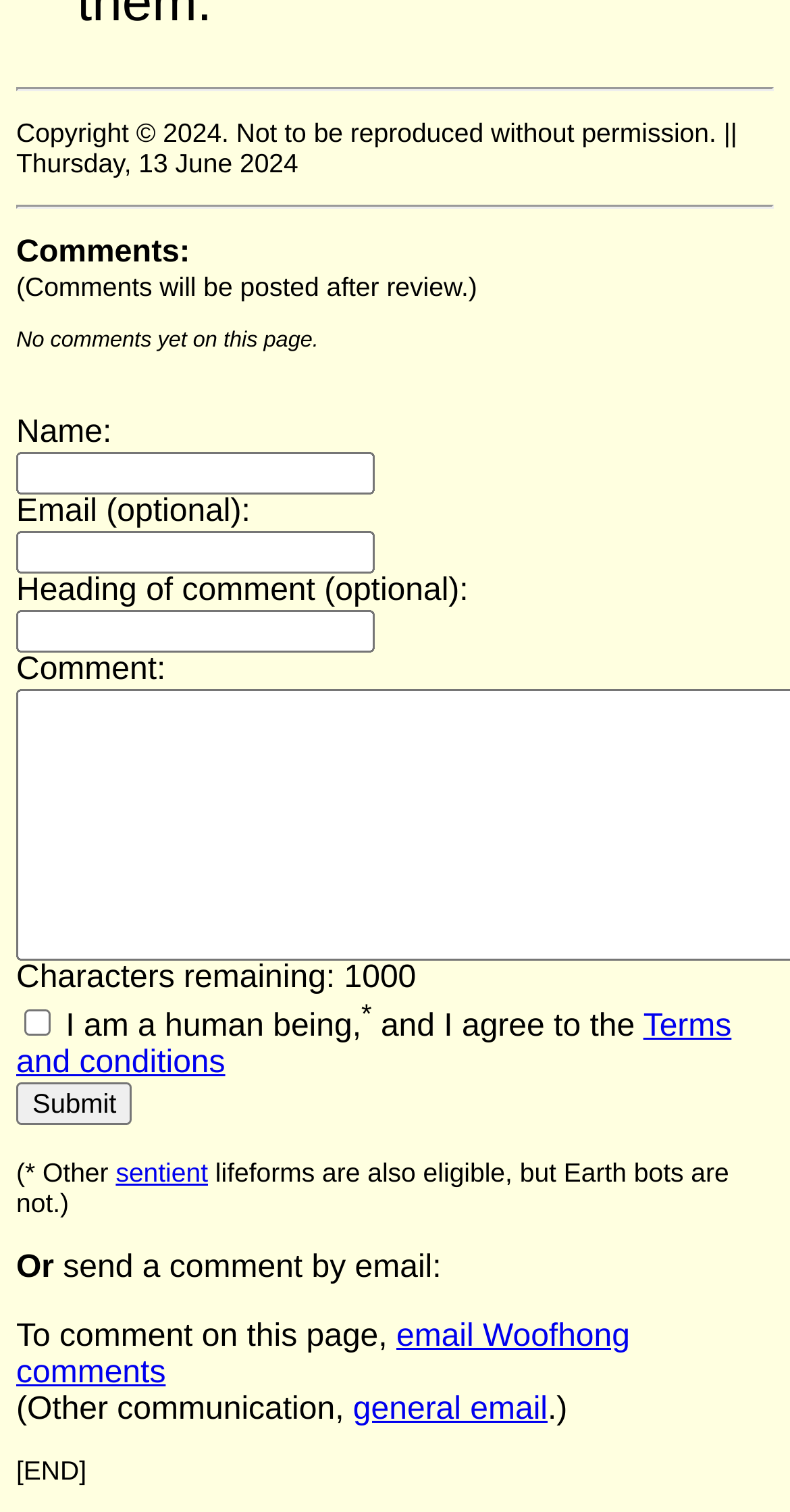Find the bounding box coordinates of the element to click in order to complete this instruction: "Write a comment". The bounding box coordinates must be four float numbers between 0 and 1, denoted as [left, top, right, bottom].

[0.021, 0.432, 0.21, 0.455]